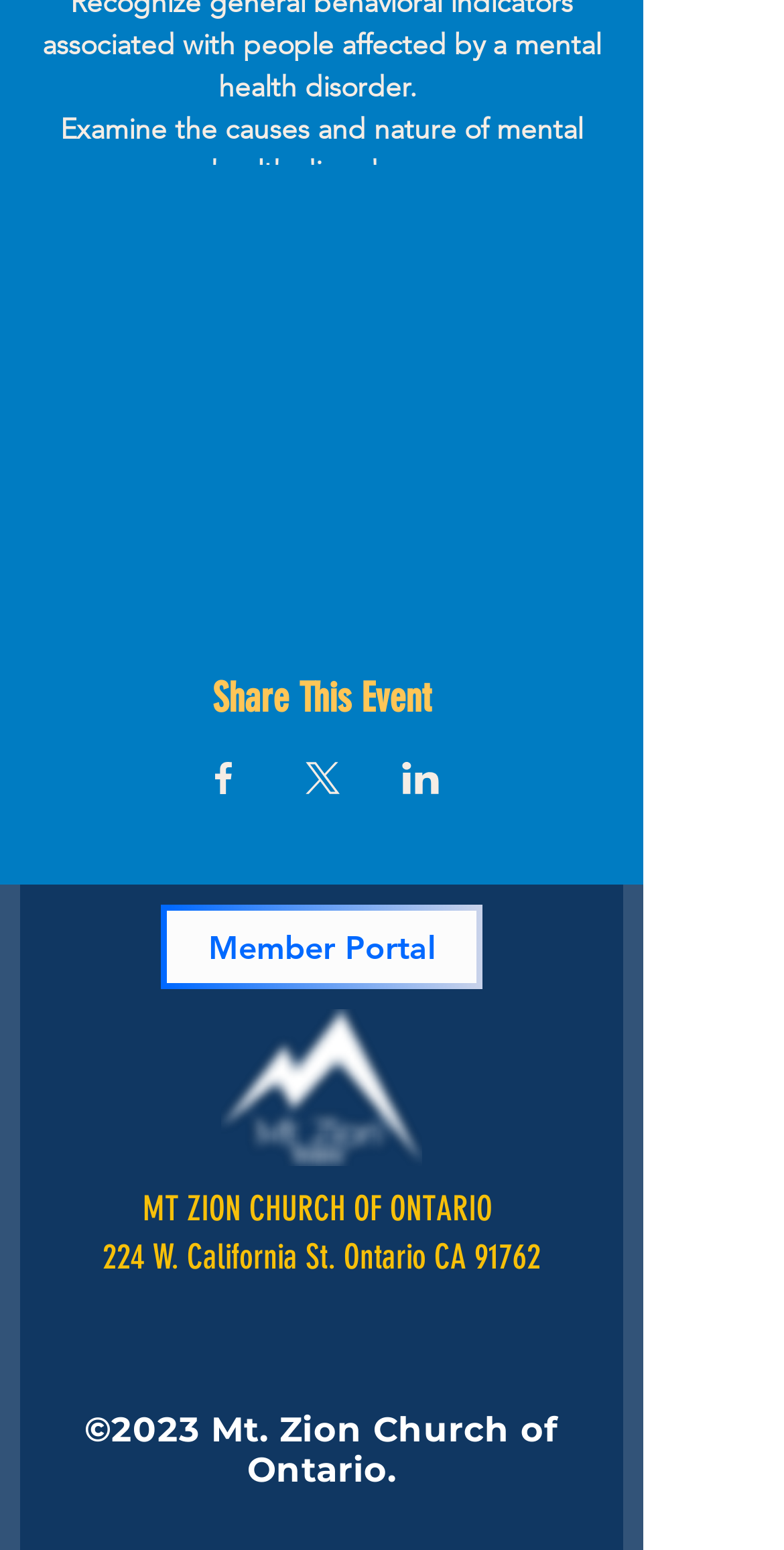Find the bounding box coordinates for the UI element whose description is: "alt="Event location map"". The coordinates should be four float numbers between 0 and 1, in the format [left, top, right, bottom].

[0.0, 0.154, 0.821, 0.387]